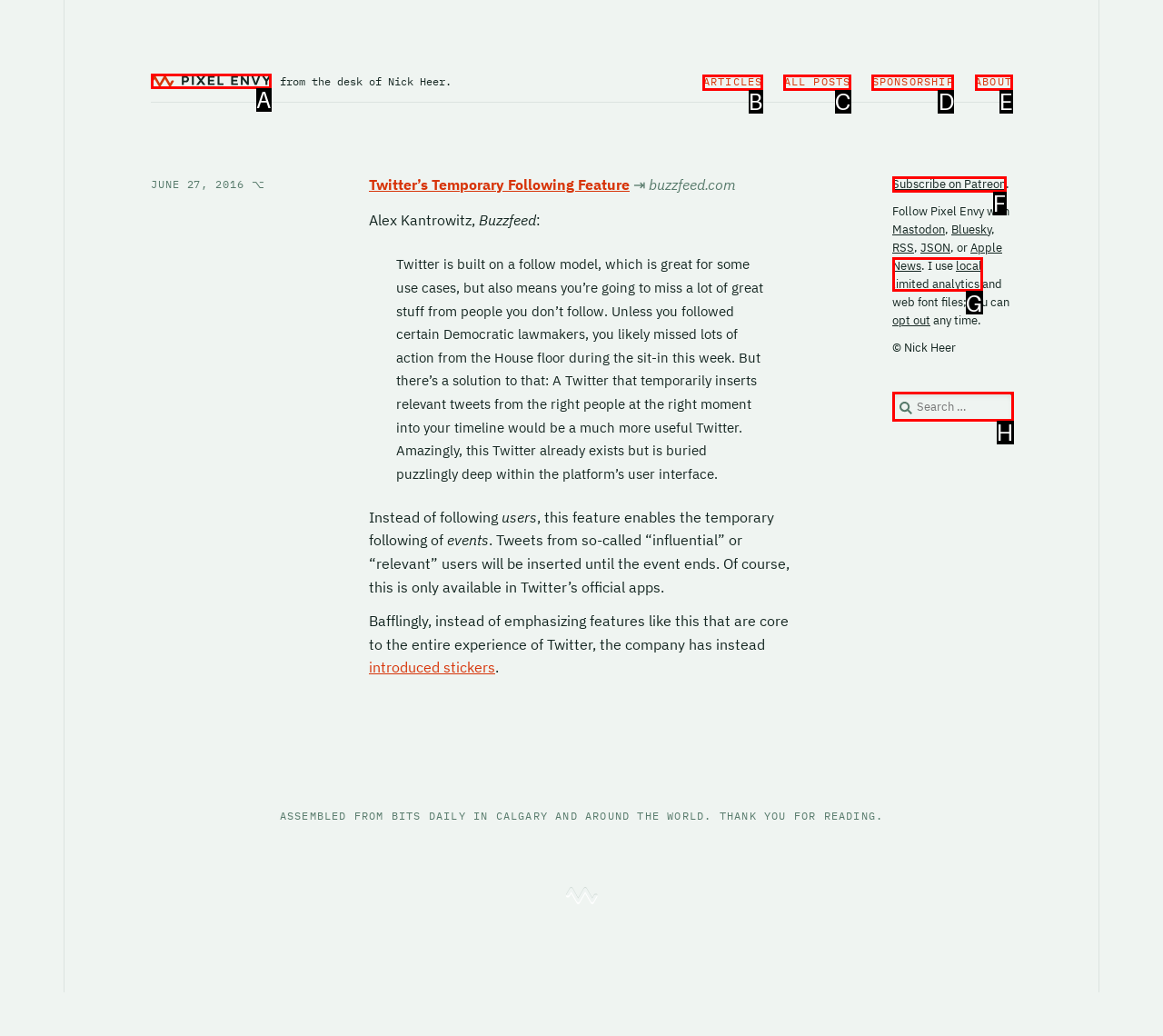Using the description: local limited analytics, find the HTML element that matches it. Answer with the letter of the chosen option.

G